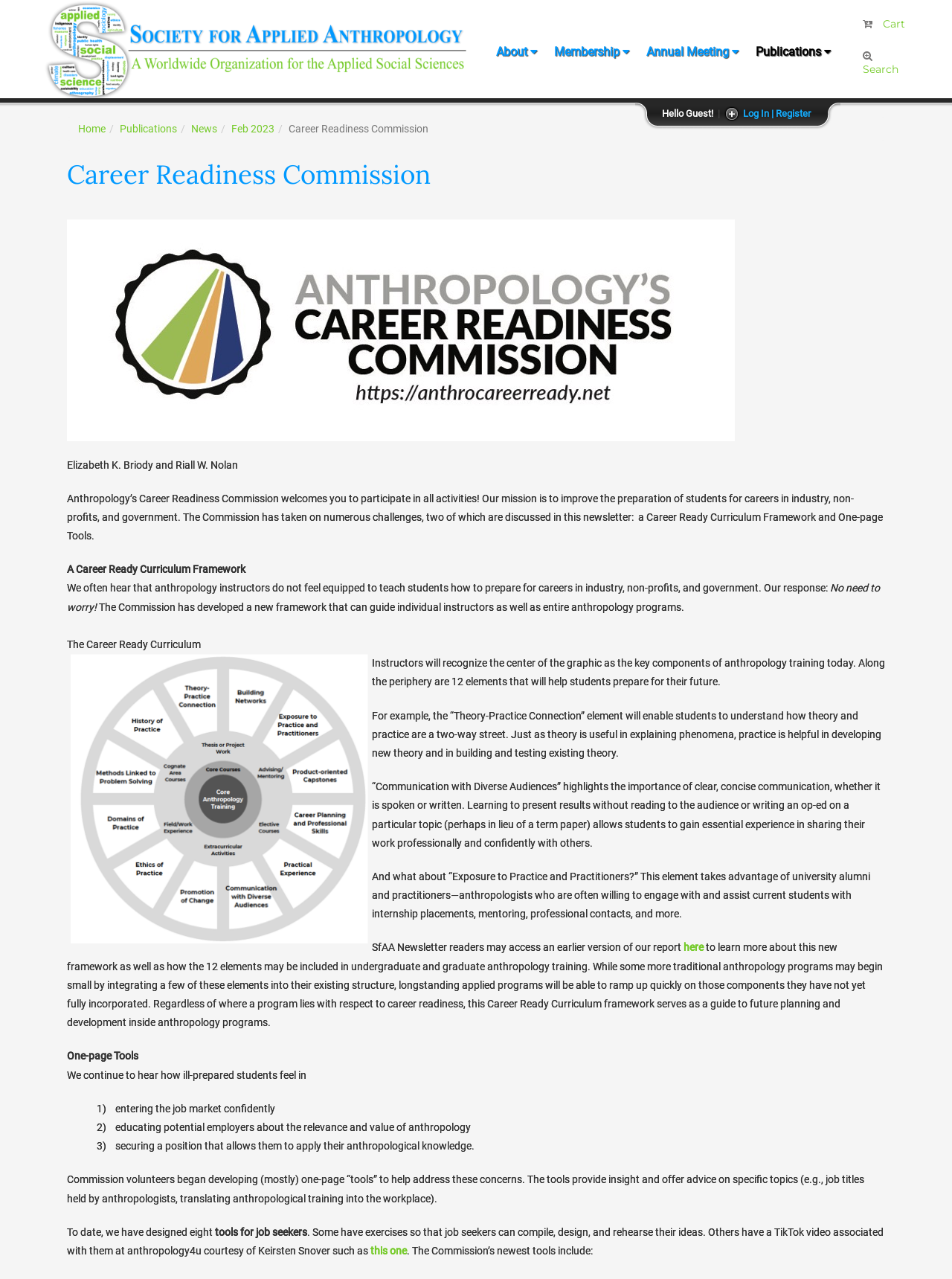Provide a brief response using a word or short phrase to this question:
What is the mission of the Career Readiness Commission?

To improve student preparation for careers